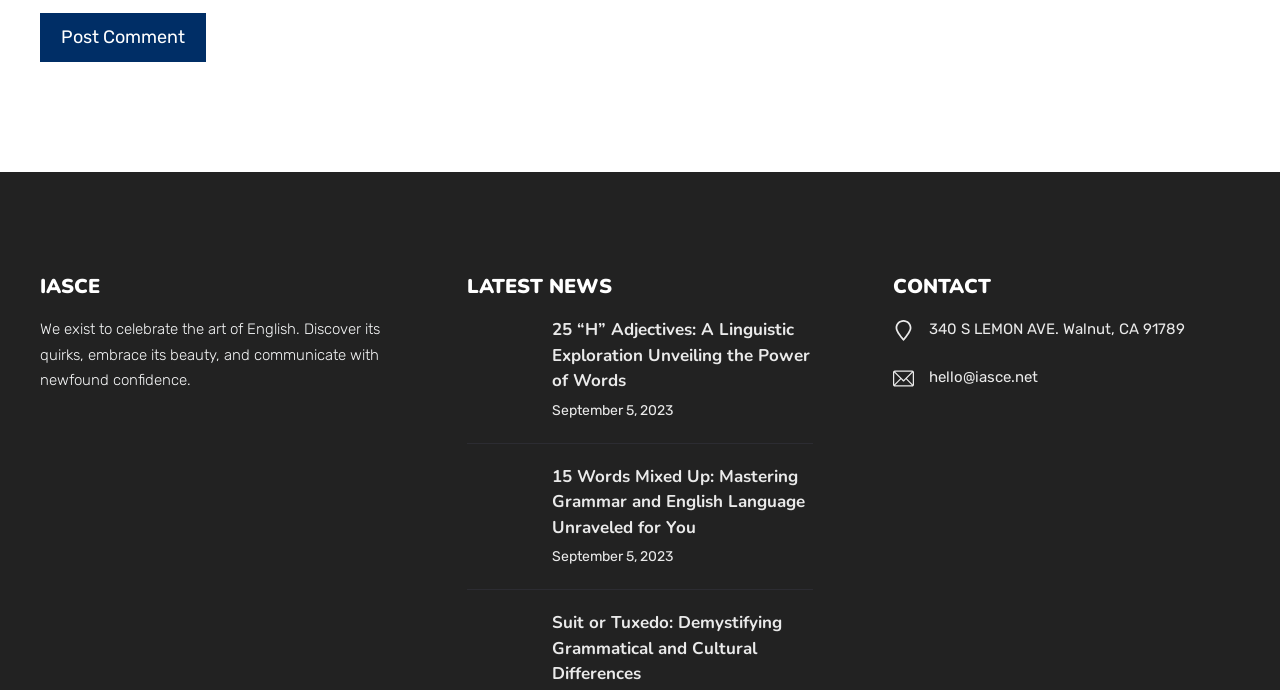What is the name of the organization?
Please utilize the information in the image to give a detailed response to the question.

The name of the organization can be found in the heading element with the text 'IASCE' at the top of the webpage.